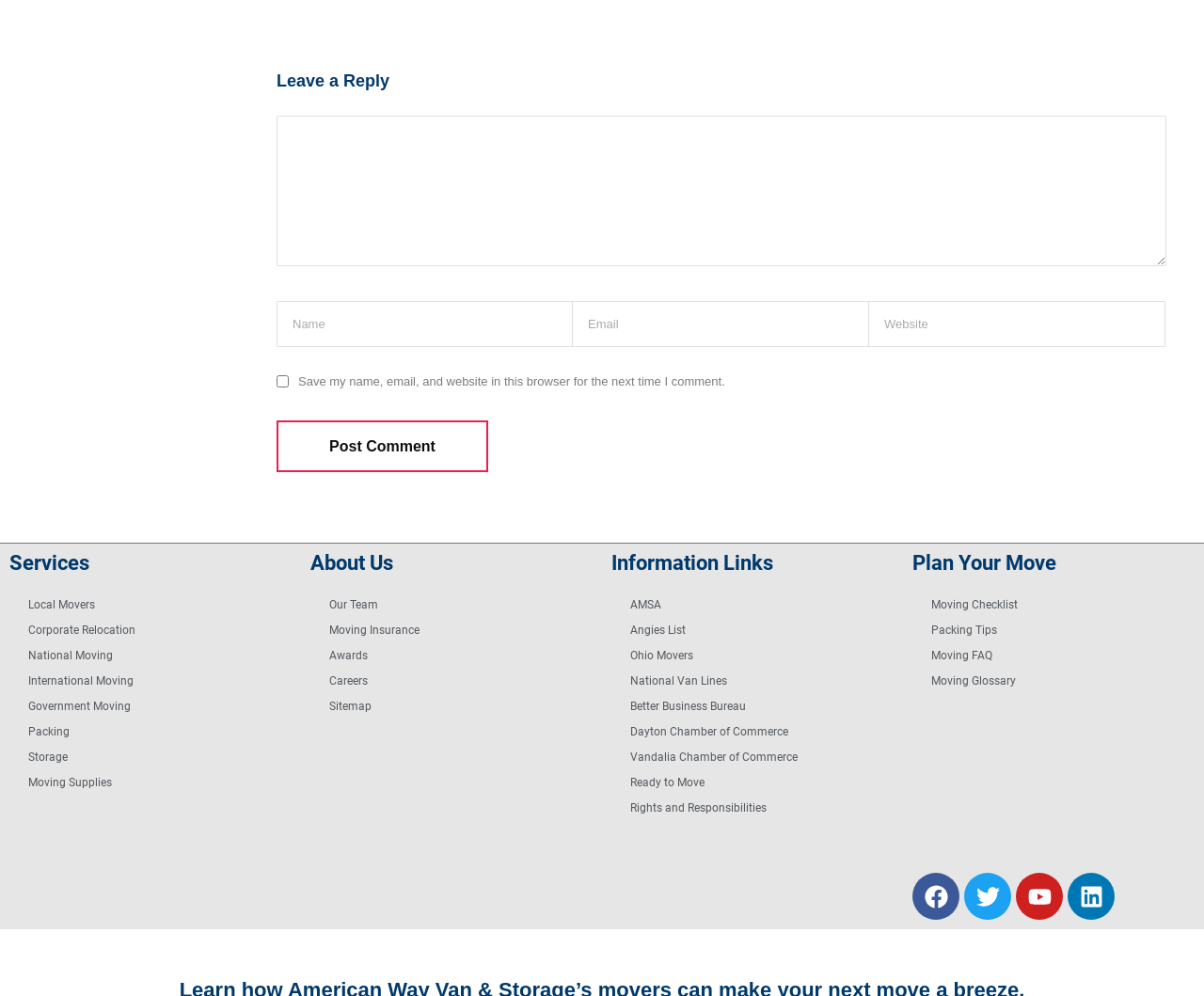What social media platforms is the company on?
Please give a detailed and elaborate answer to the question based on the image.

The company has a presence on multiple social media platforms, including Facebook, Twitter, Youtube, and Linkedin, as indicated by the links and corresponding images at the bottom of the page.